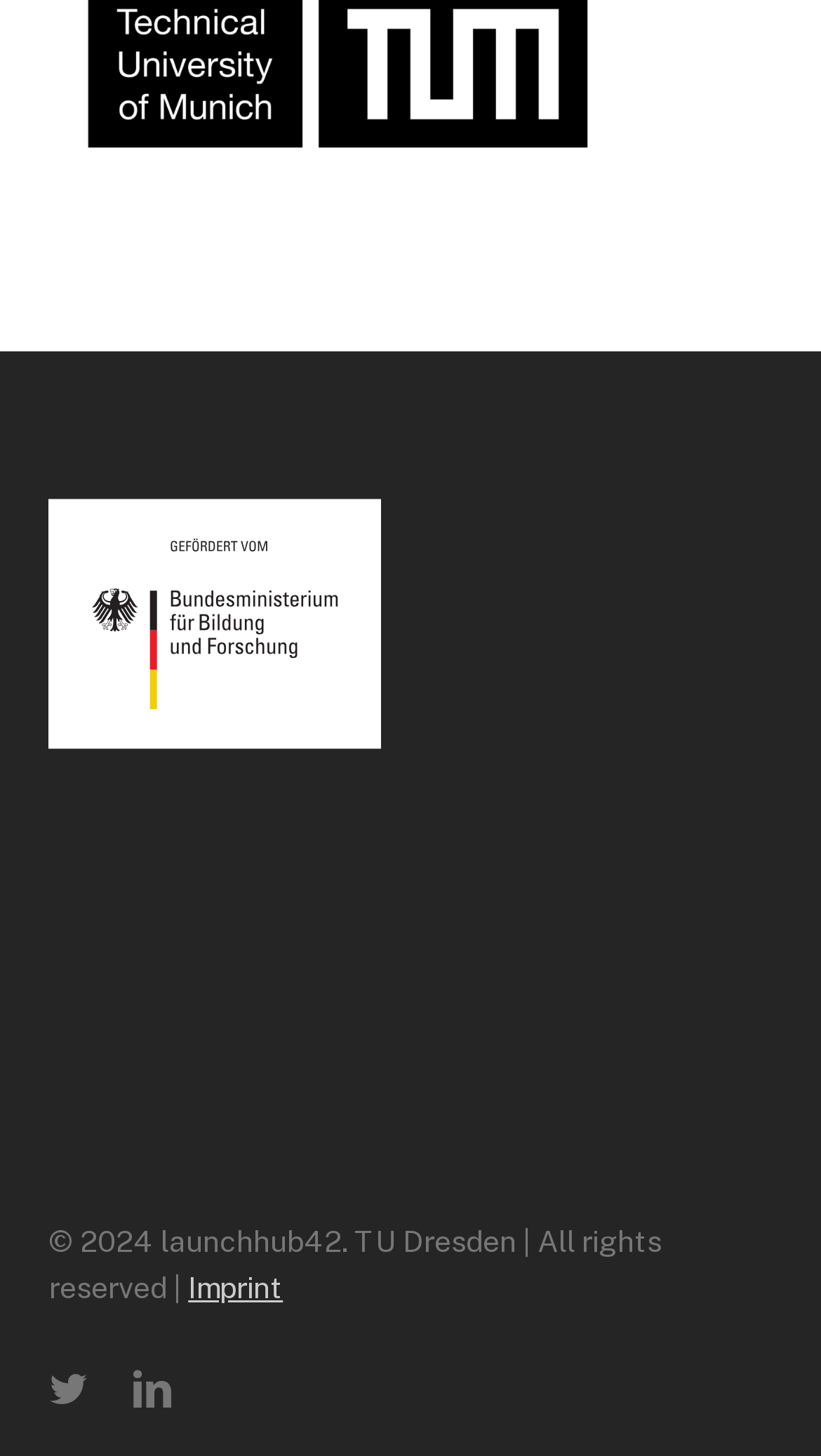What is the name of the organization?
Examine the screenshot and reply with a single word or phrase.

launchhub42